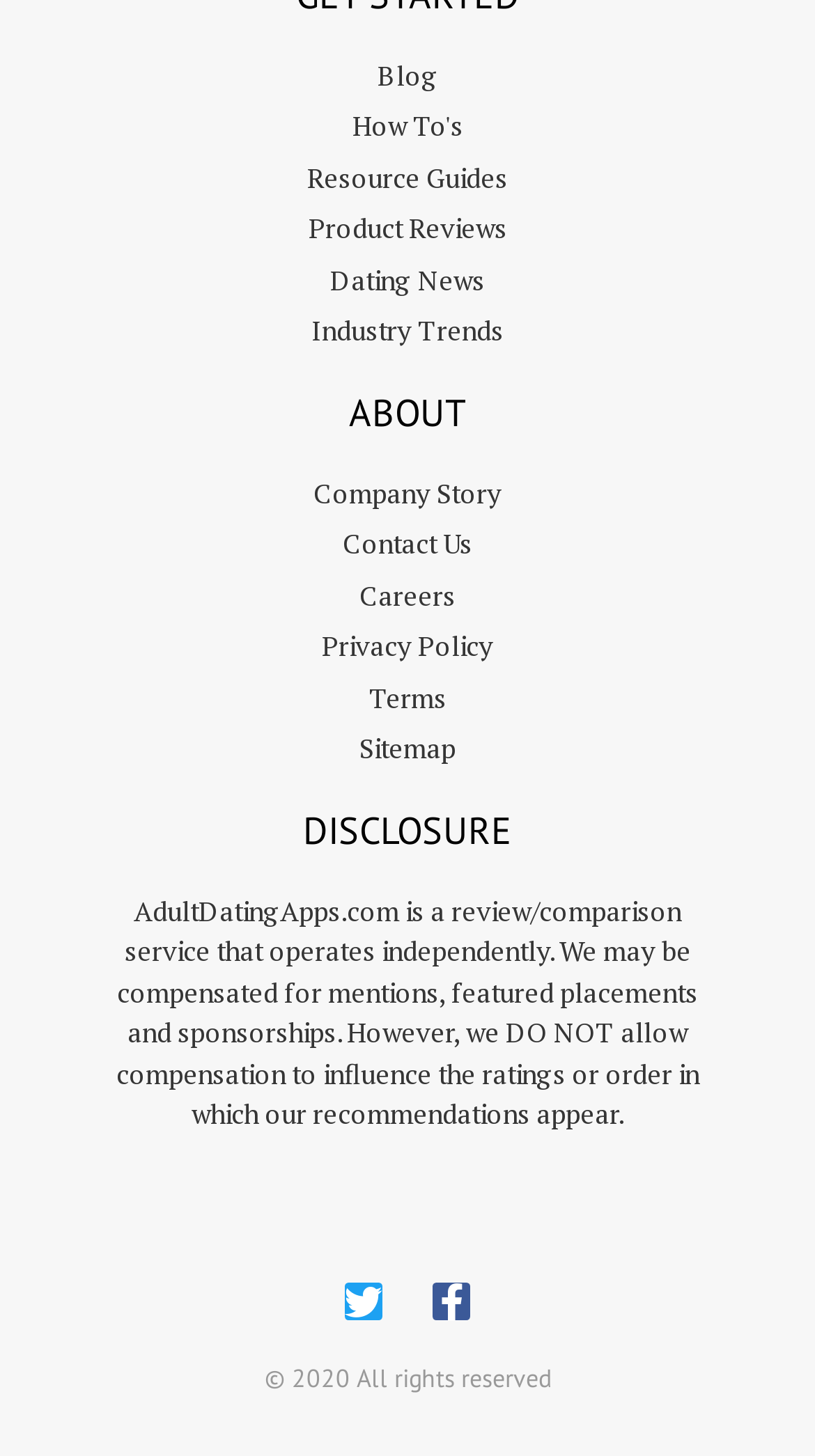Provide the bounding box coordinates for the UI element that is described as: "Privacy Policy".

[0.128, 0.431, 0.872, 0.459]